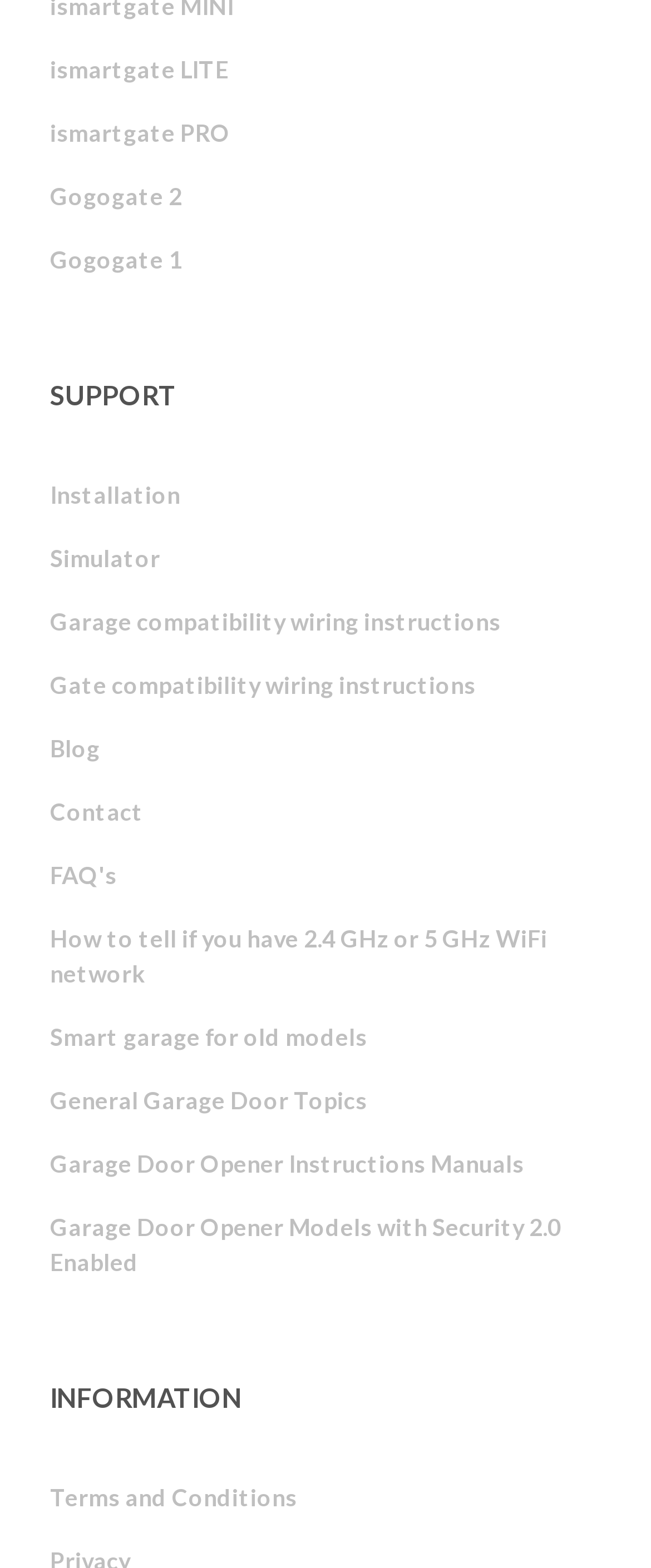Please identify the bounding box coordinates of the clickable area that will allow you to execute the instruction: "Click on ismartgate LITE".

[0.077, 0.025, 0.921, 0.065]